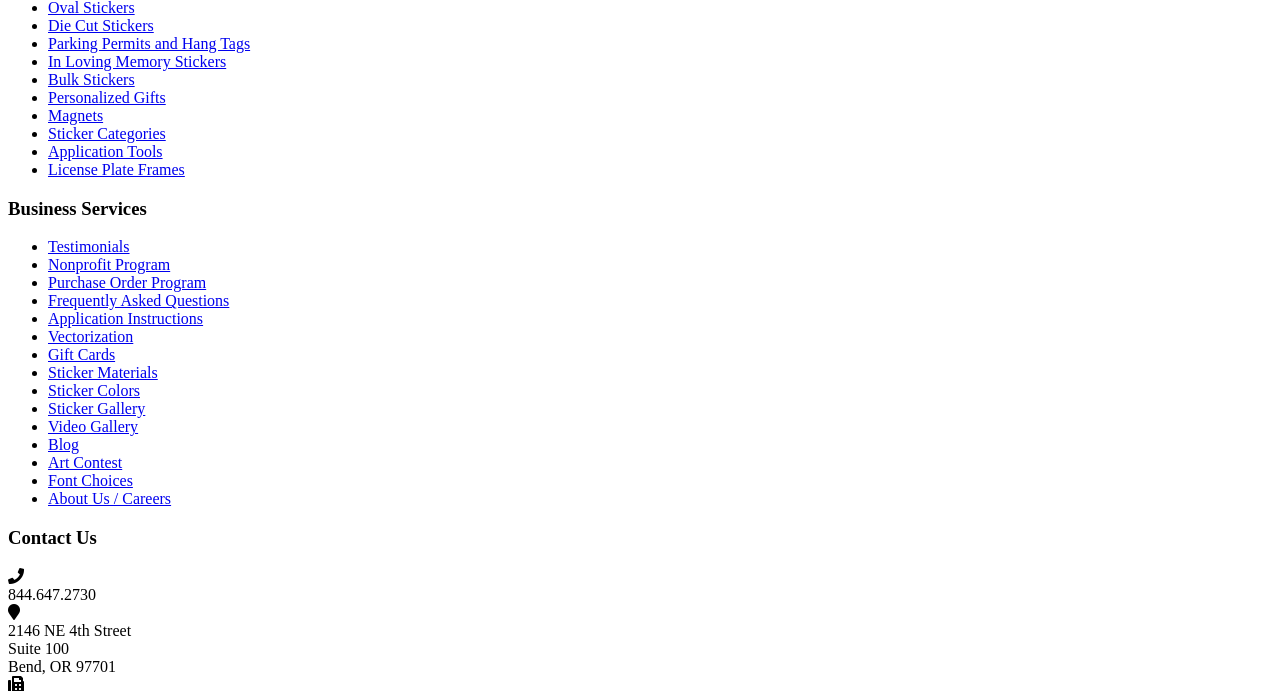Determine the bounding box for the described UI element: "In Loving Memory Stickers".

[0.038, 0.076, 0.177, 0.101]